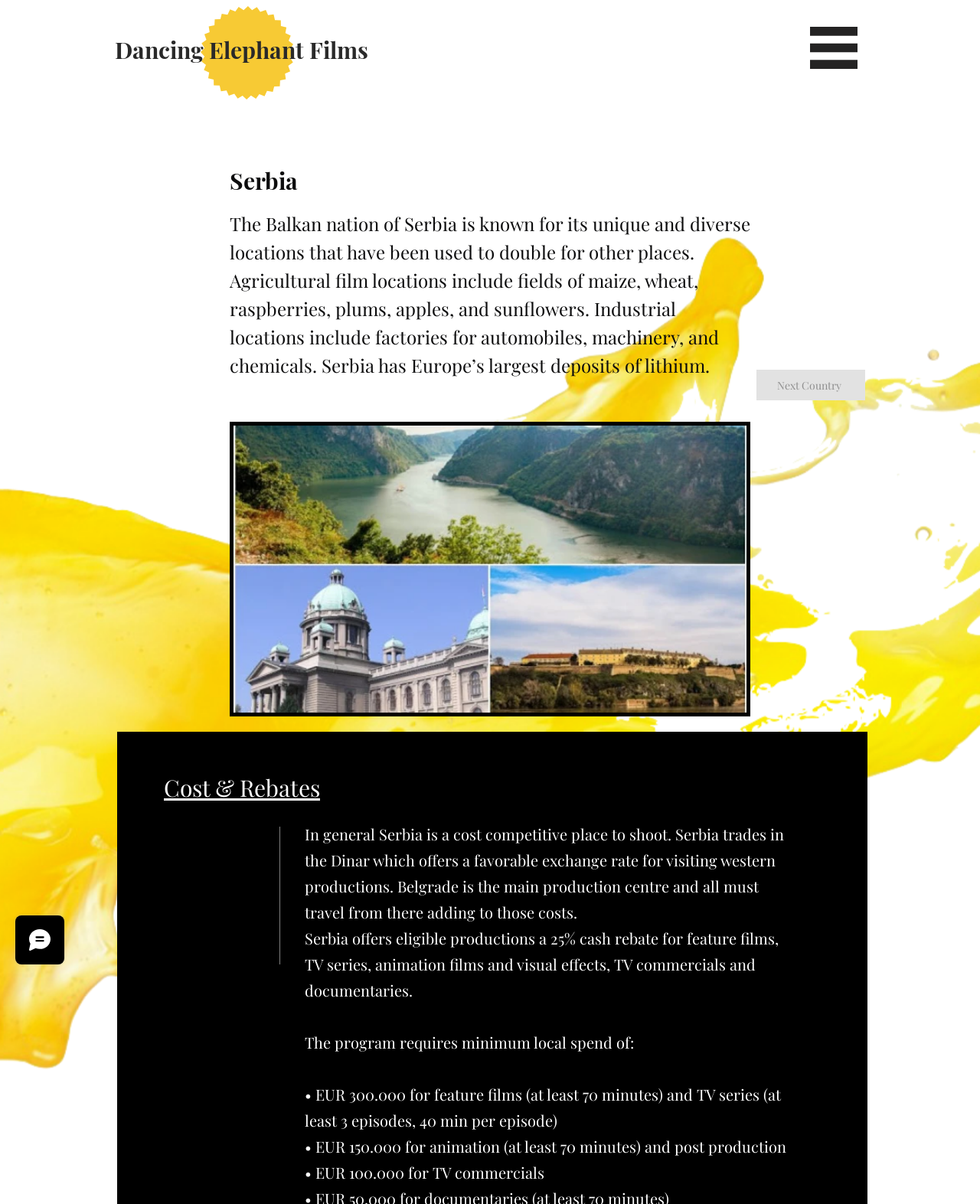What is the minimum local spend required for feature films?
Please use the image to deliver a detailed and complete answer.

According to the webpage, the program requires a minimum local spend of EUR 300.000 for feature films (at least 70 minutes) and TV series (at least 3 episodes, 40 min per episode) to be eligible for the 25% cash rebate.